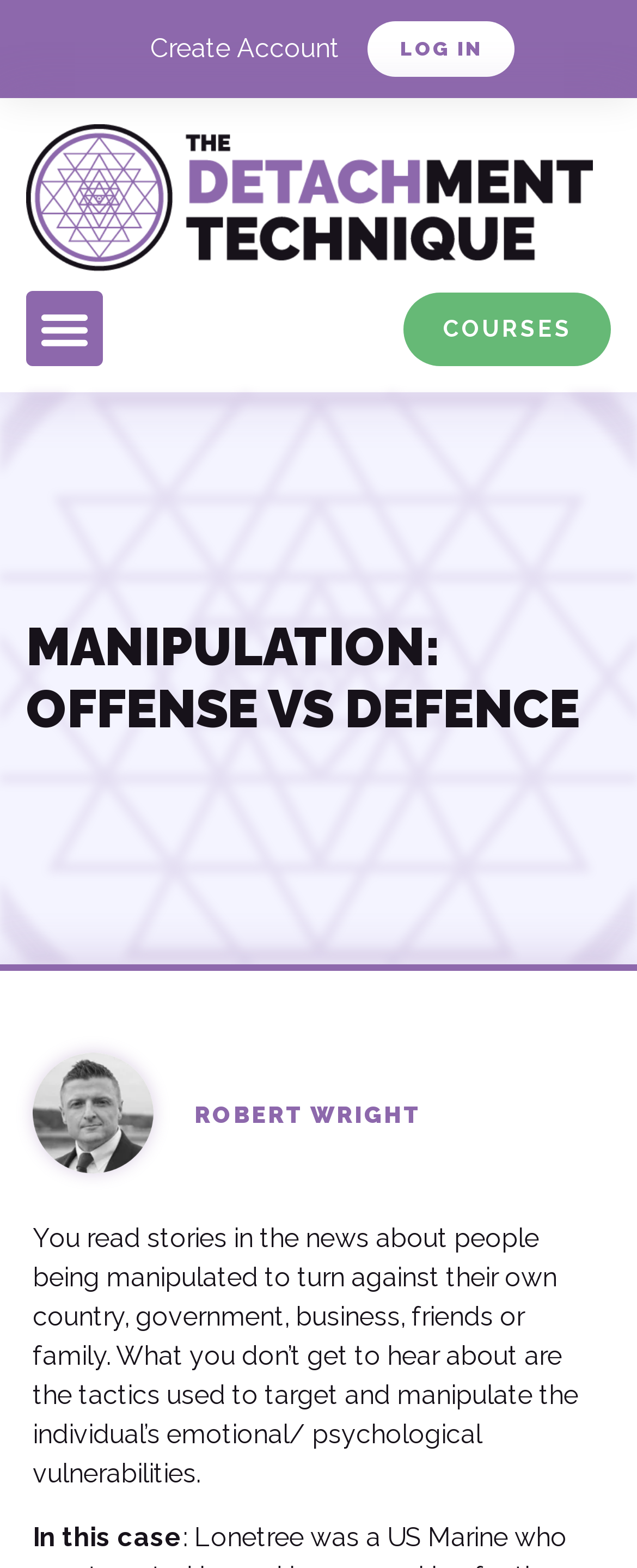Please answer the following question as detailed as possible based on the image: 
What is the topic of the webpage?

I read the heading 'MANIPULATION: OFFENSE VS DEFENCE' and the static text 'You read stories in the news about people being manipulated...'. These elements suggest that the topic of the webpage is manipulation.